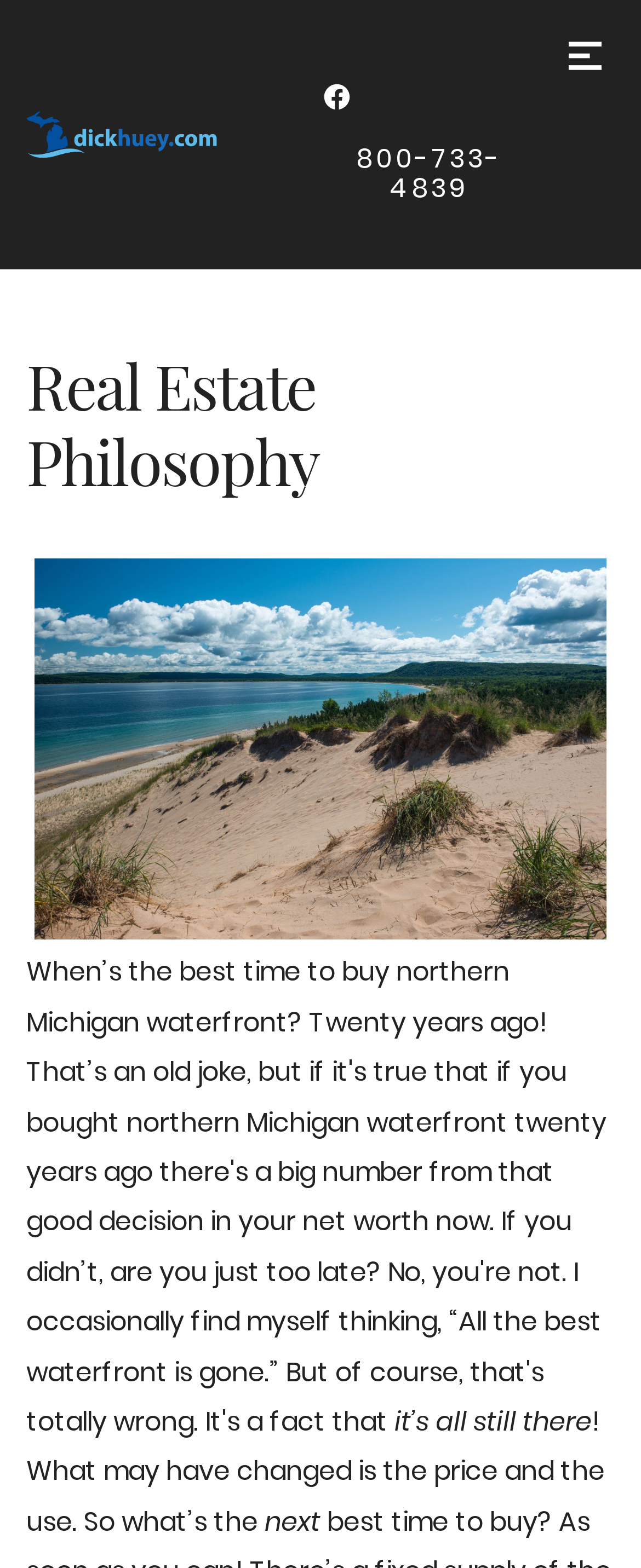Offer a detailed explanation of the webpage layout and contents.

The webpage is about Dick Huey, a real estate broker specializing in Michigan waterfront residential property and vacant land, with 47 years of experience. 

At the top left of the page, there is a link to the homepage, accompanied by an image of "Dick Huey Real Estate". To the right of this, there is a link to follow Dick Huey on Facebook, which is represented by a Facebook icon. Next to this, there is a phone number, "800-733-4839", which is a clickable link.

On the top right corner, there is a button labeled "Menu", which is accompanied by a "Menu" icon. 

Below the top section, there is a heading that reads "Real Estate Philosophy". Under this heading, there is a paragraph of text that starts with "it’s" and continues with "all still there ! What may have changed is the price and the use. So what’s the next". The text is divided into three separate elements, but they appear to form a single sentence or thought.